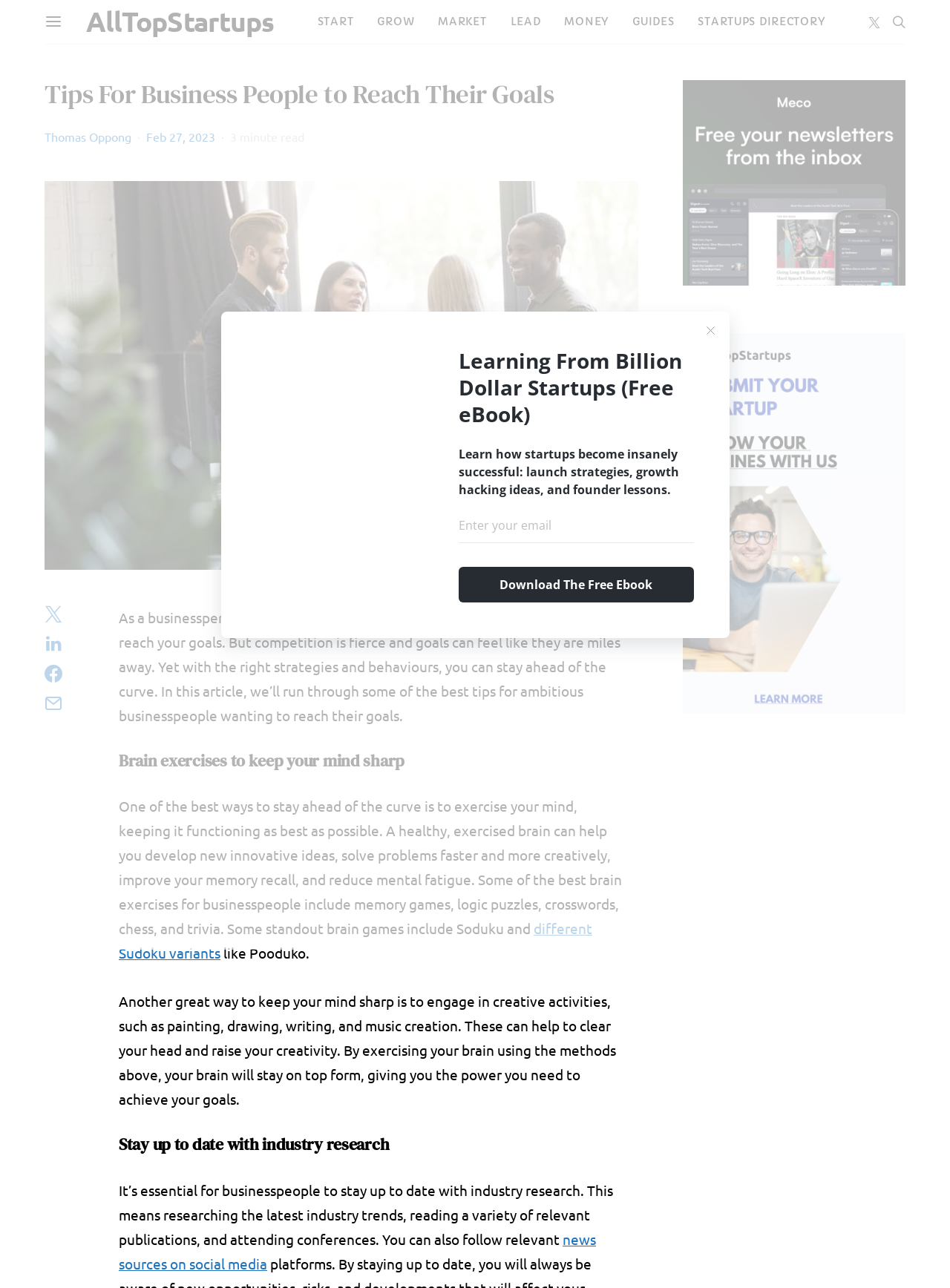Find the bounding box coordinates for the area that should be clicked to accomplish the instruction: "Read the article about brain exercises".

[0.125, 0.583, 0.656, 0.598]